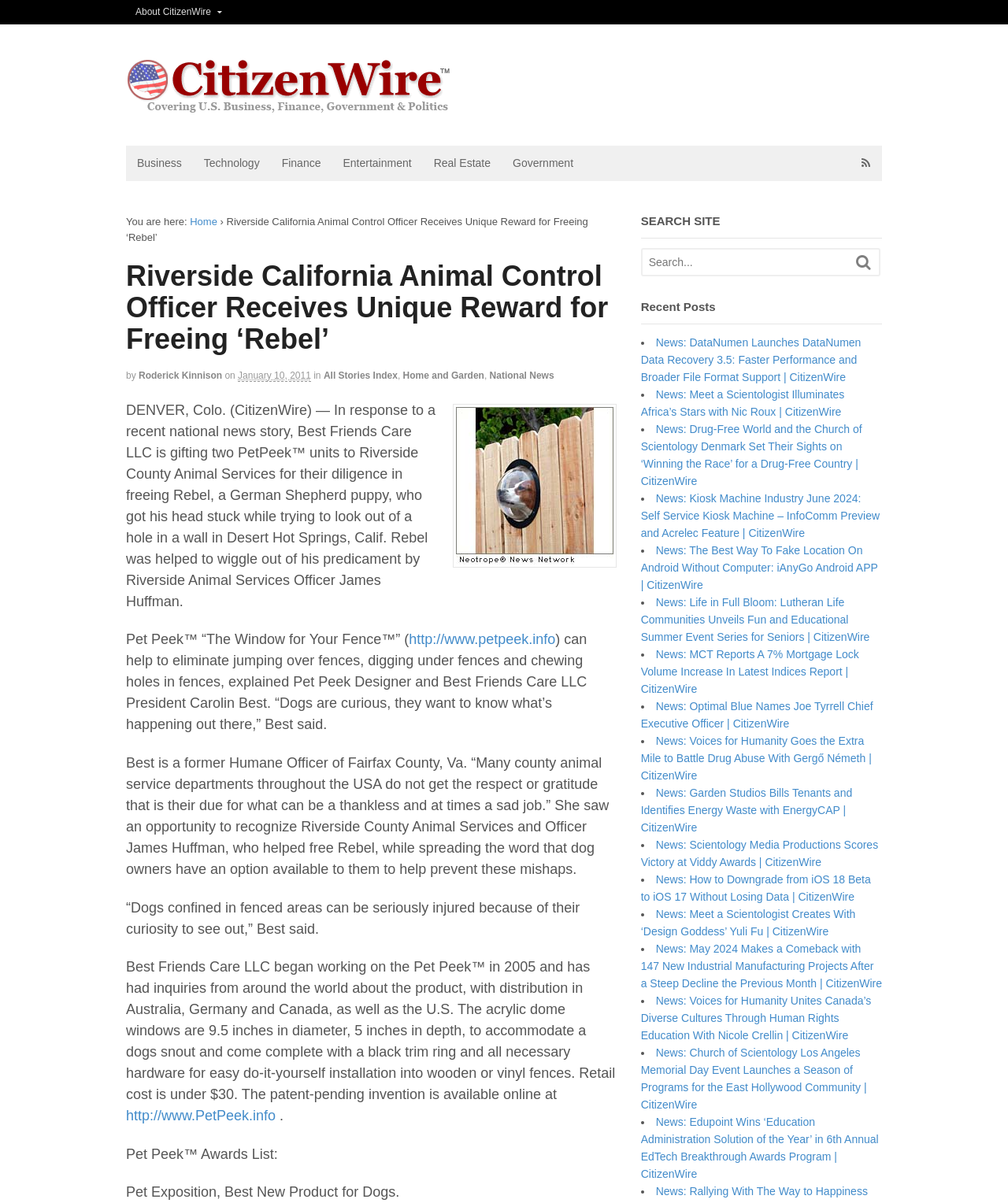Determine the bounding box coordinates for the clickable element required to fulfill the instruction: "Search for something on the site". Provide the coordinates as four float numbers between 0 and 1, i.e., [left, top, right, bottom].

[0.637, 0.207, 0.849, 0.228]